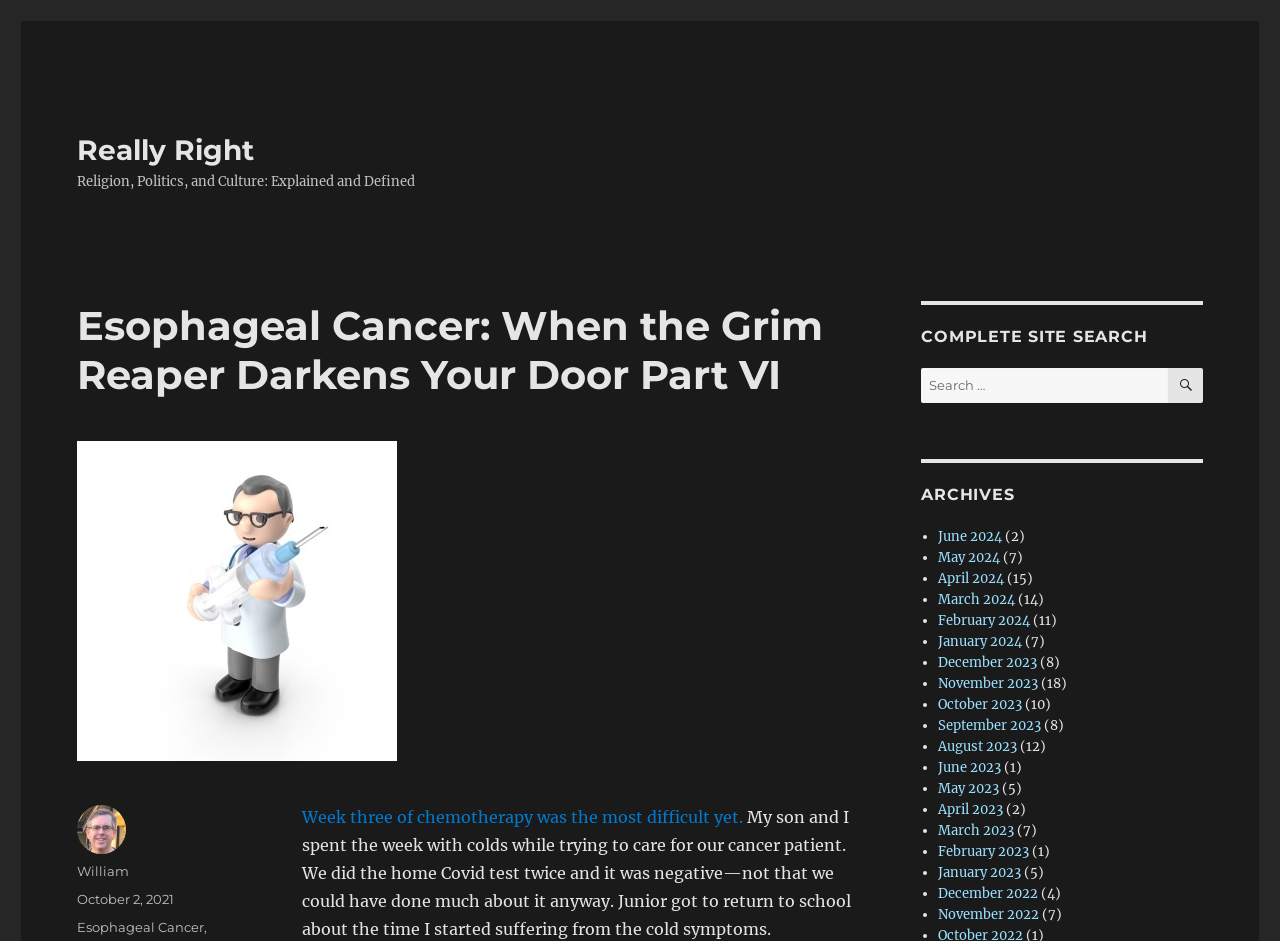Mark the bounding box of the element that matches the following description: "October 2, 2021October 2, 2021".

[0.06, 0.947, 0.136, 0.964]